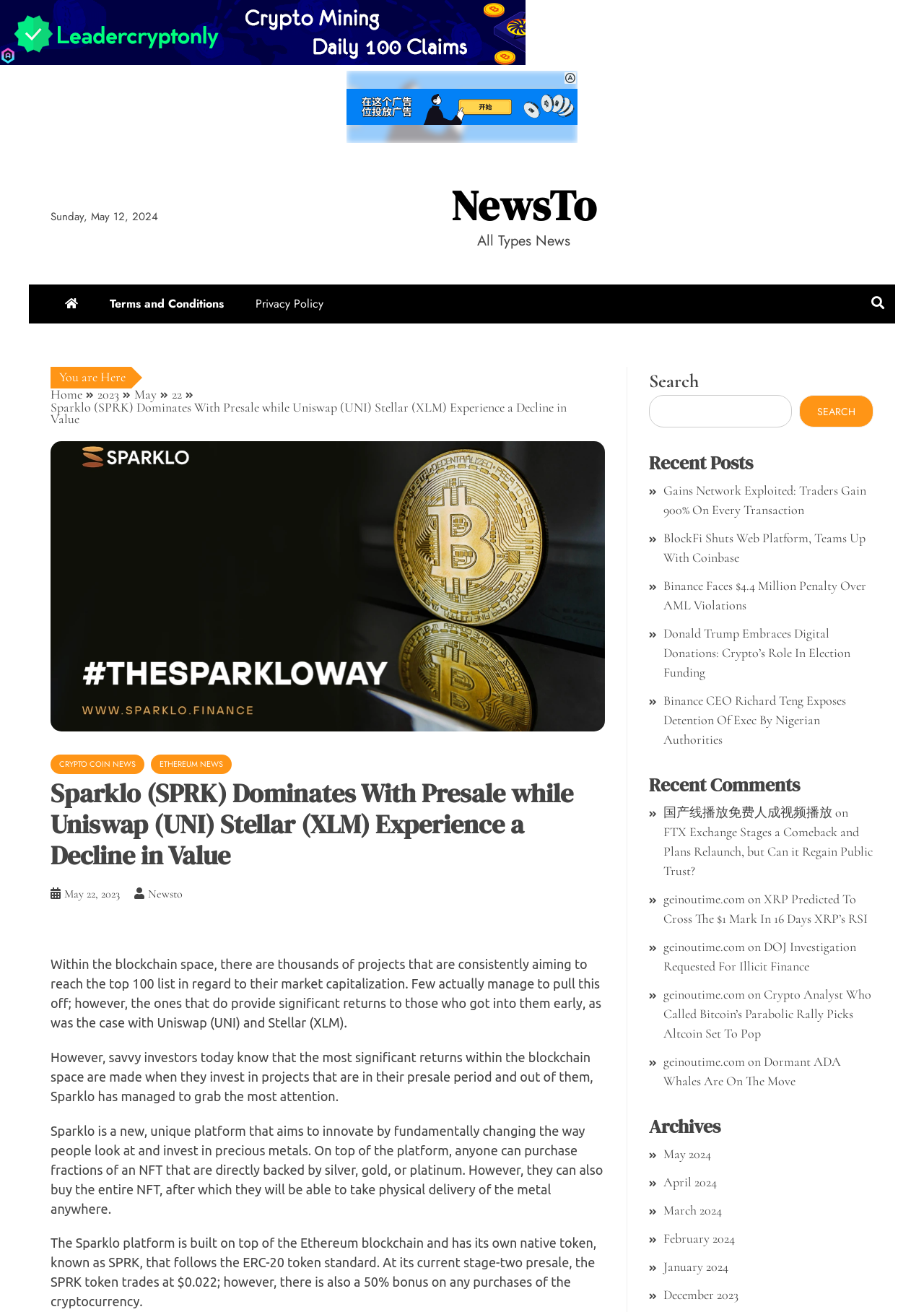Determine the bounding box coordinates of the region that needs to be clicked to achieve the task: "Check recent comments".

[0.702, 0.588, 0.945, 0.609]